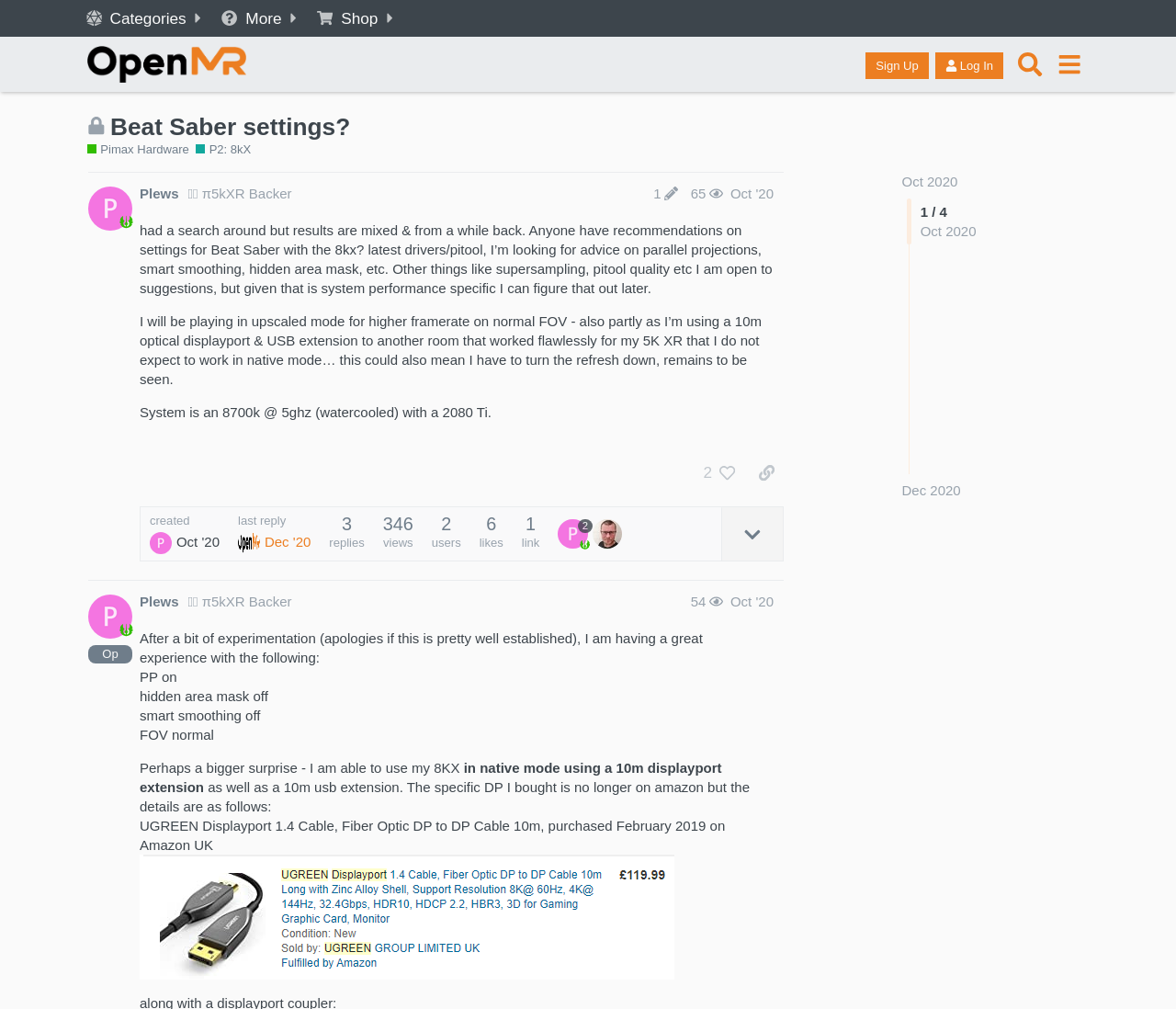Identify the bounding box of the HTML element described as: "Categories".

[0.066, 0.0, 0.182, 0.036]